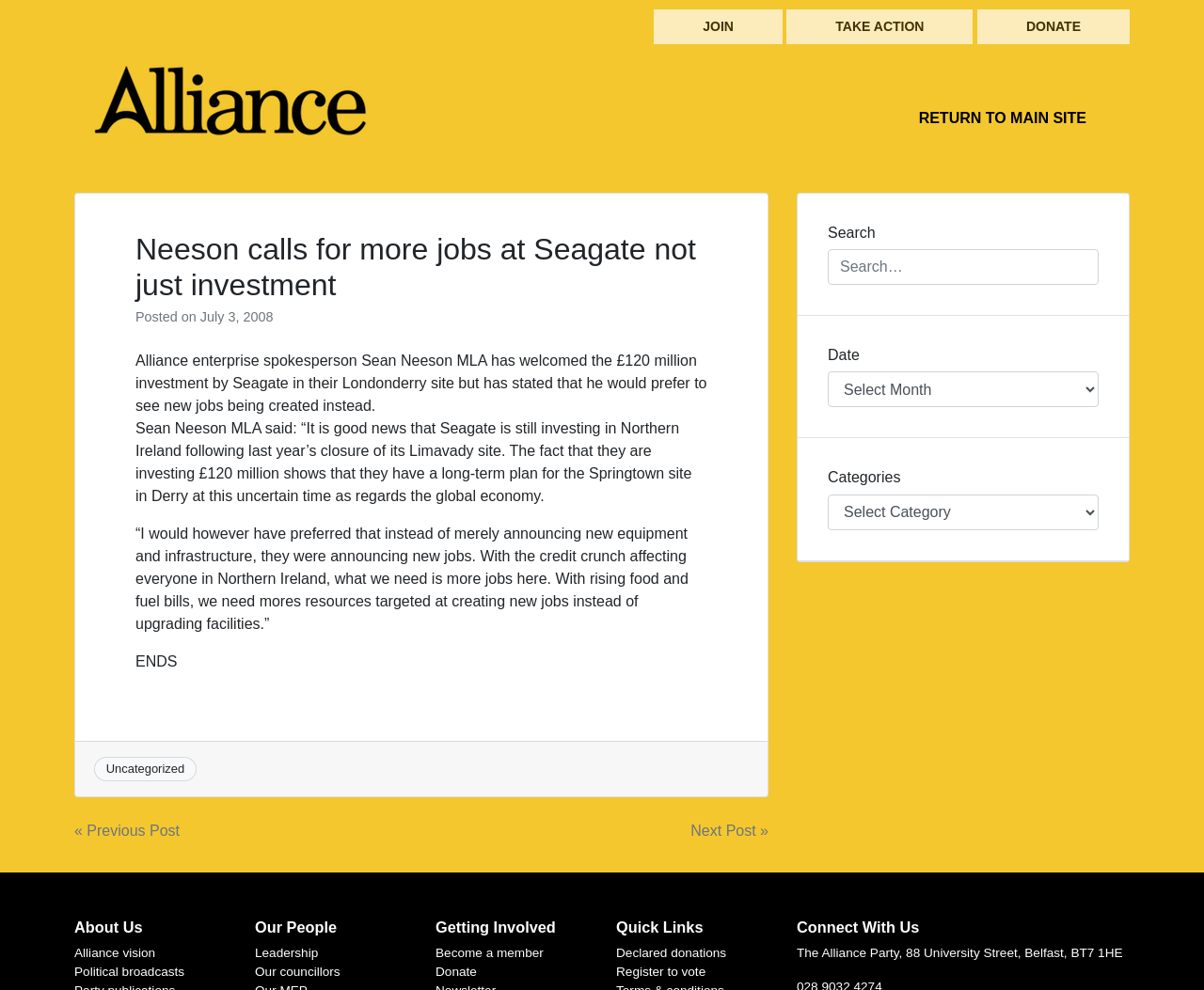Determine the bounding box coordinates for the HTML element mentioned in the following description: "« Previous Post". The coordinates should be a list of four floats ranging from 0 to 1, represented as [left, top, right, bottom].

[0.062, 0.828, 0.149, 0.851]